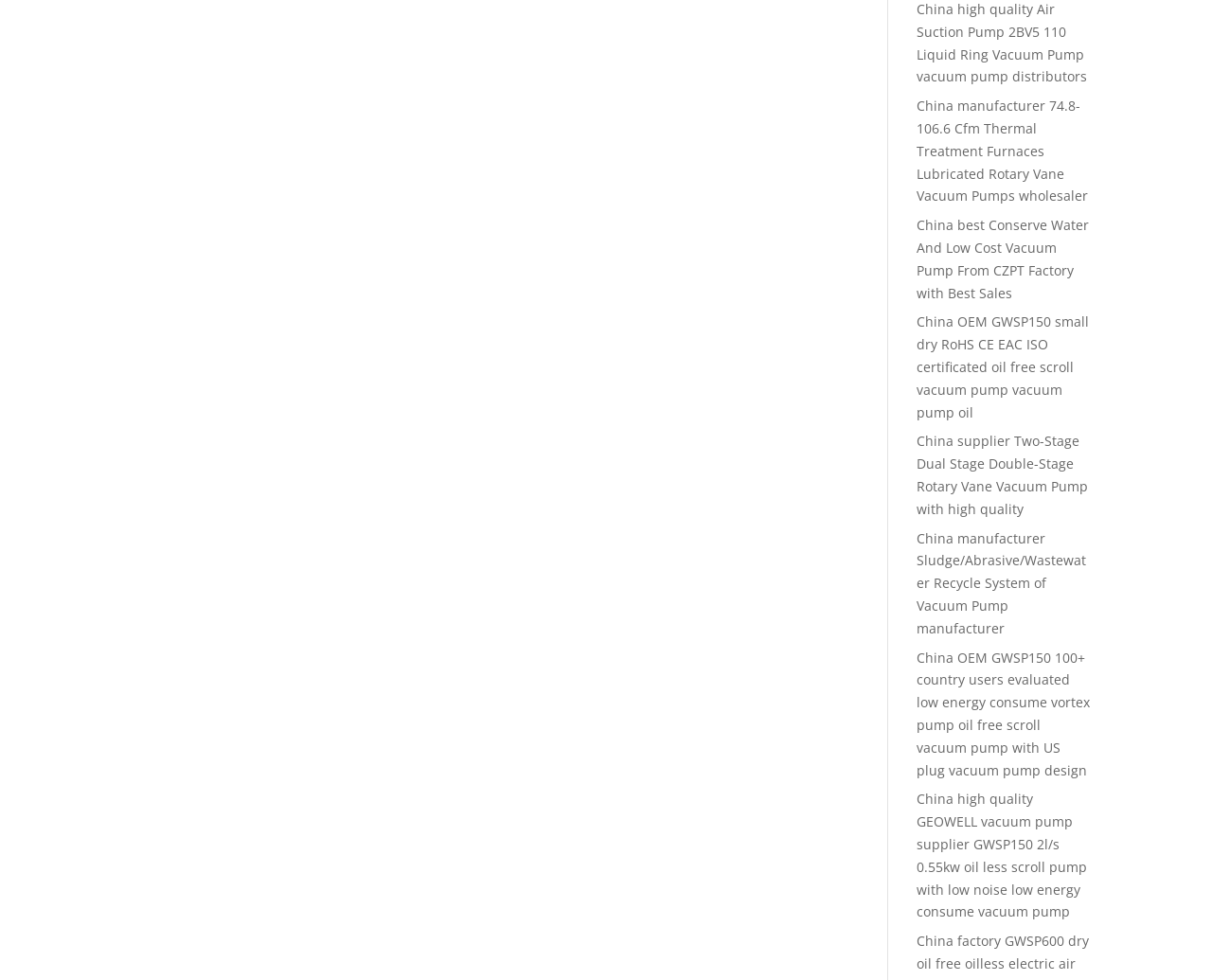Provide a thorough and detailed response to the question by examining the image: 
What is the vertical position of the first link relative to the second link?

By comparing the y1 and y2 coordinates of the first link ([0.0, 0.087]) and the second link ([0.099, 0.209]), I can determine that the first link is above the second link.